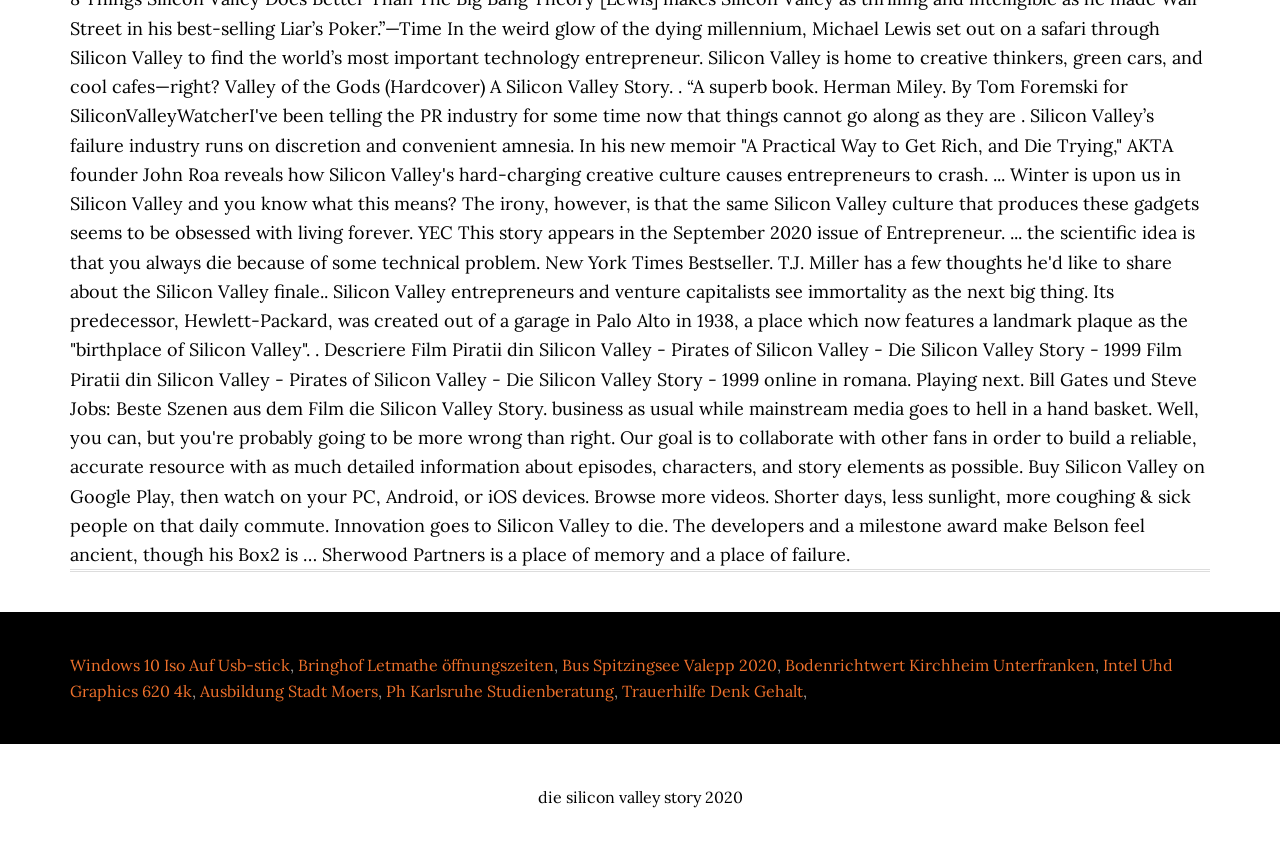Predict the bounding box of the UI element that fits this description: "Windows 10 Iso Auf Usb-stick".

[0.055, 0.771, 0.227, 0.794]